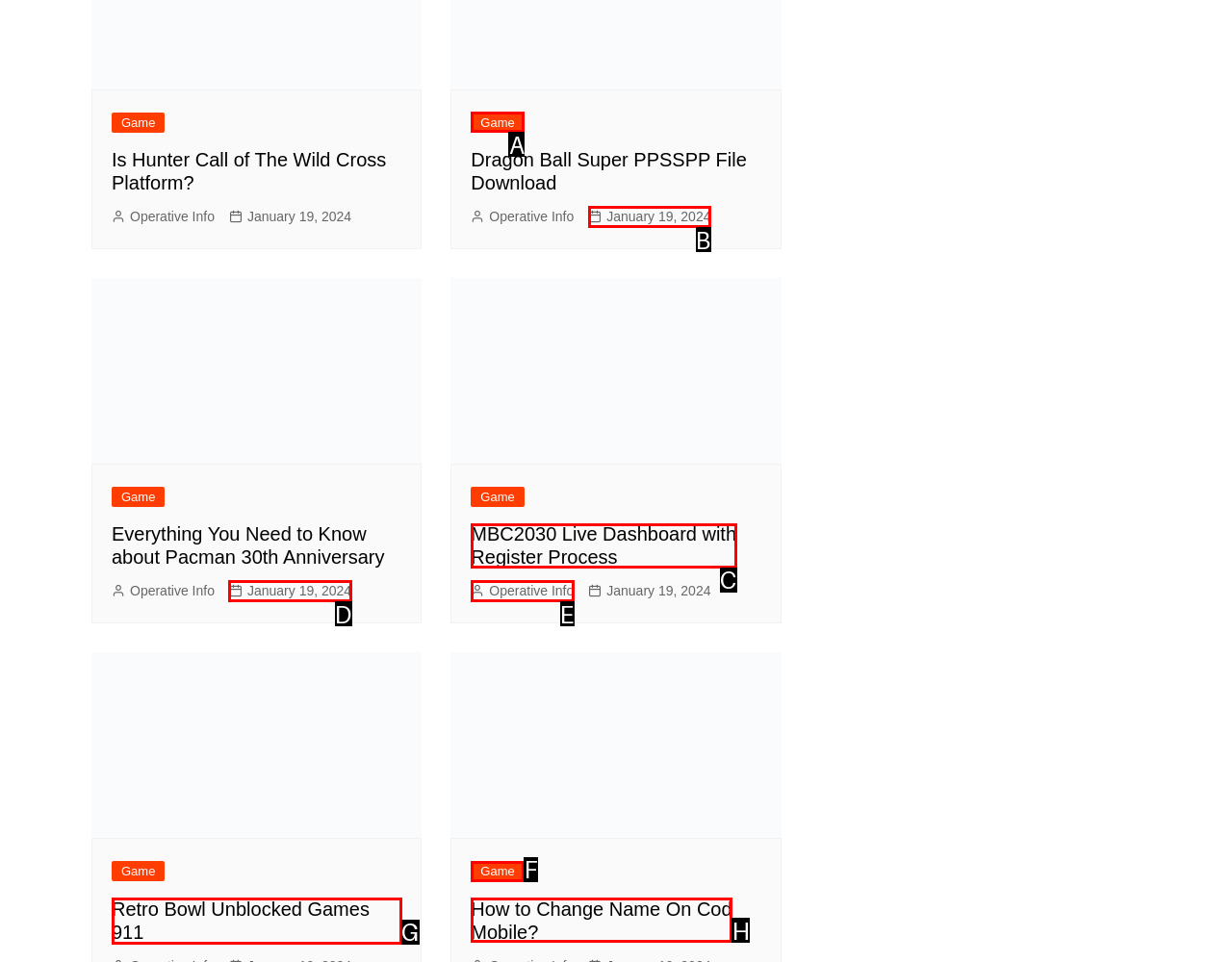Choose the correct UI element to click for this task: Explore 'Retro Bowl Unblocked Games 911' Answer using the letter from the given choices.

G